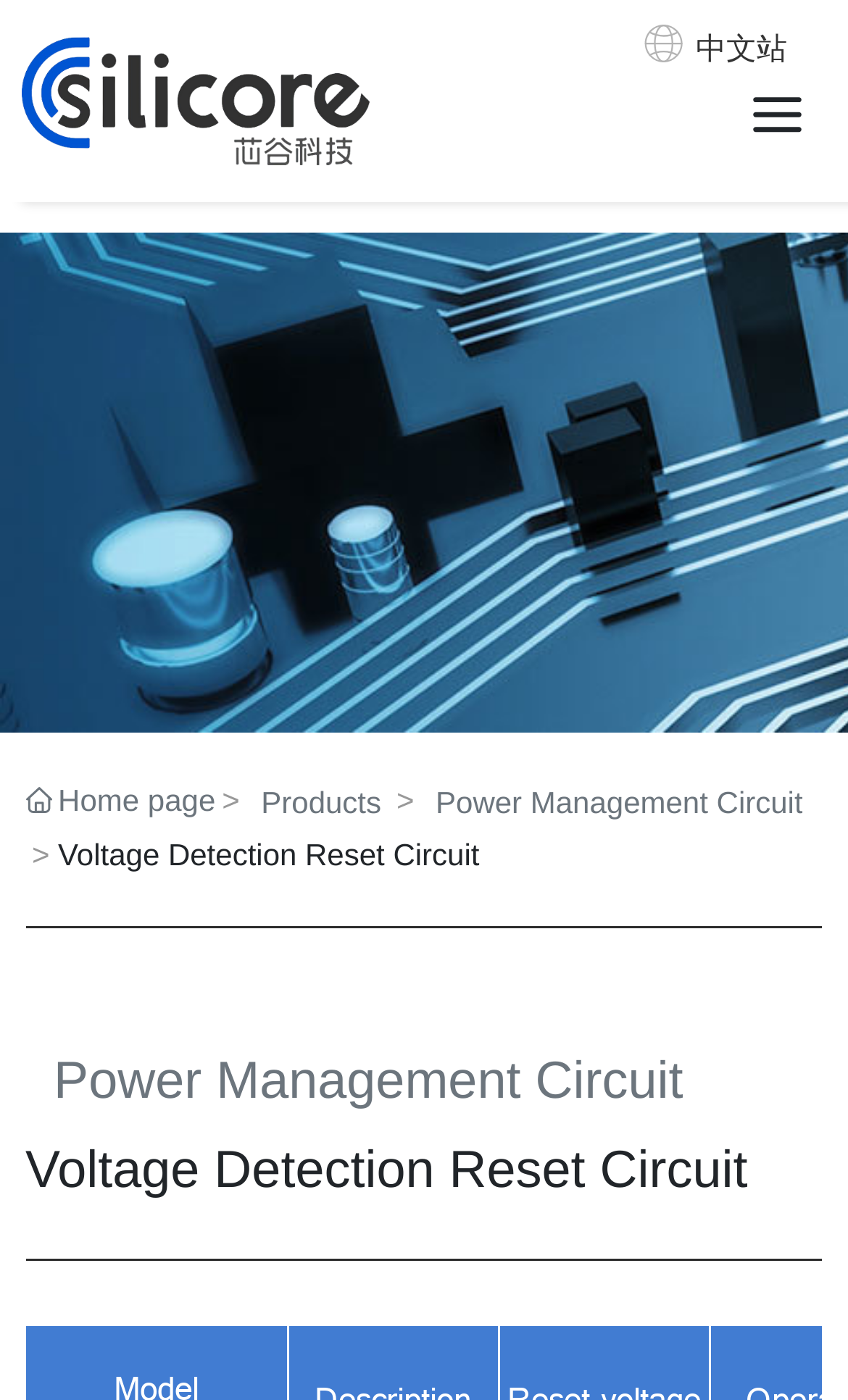Respond concisely with one word or phrase to the following query:
What is the logo of the company?

LOGO